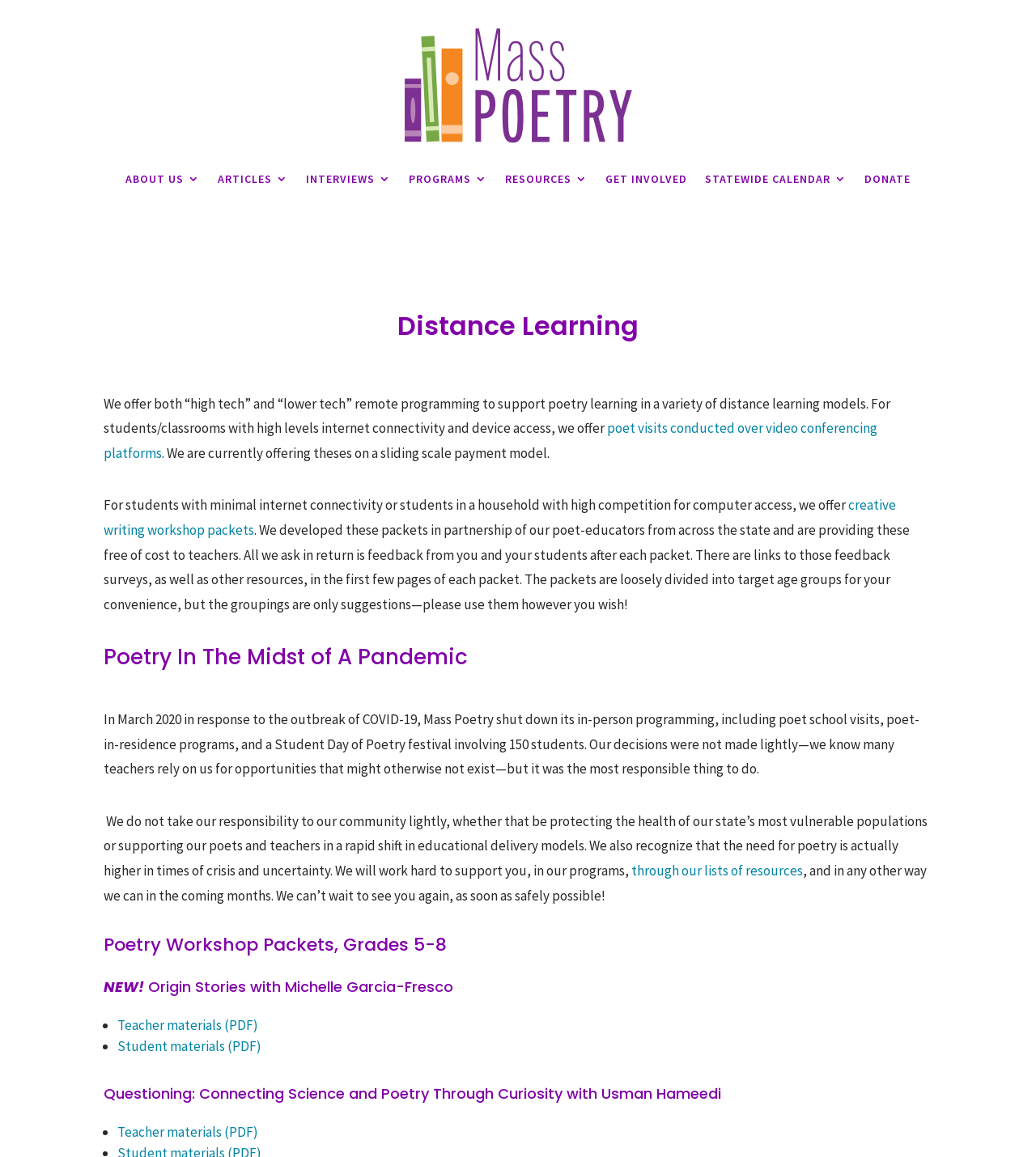Find and specify the bounding box coordinates that correspond to the clickable region for the instruction: "View the image gallery".

None